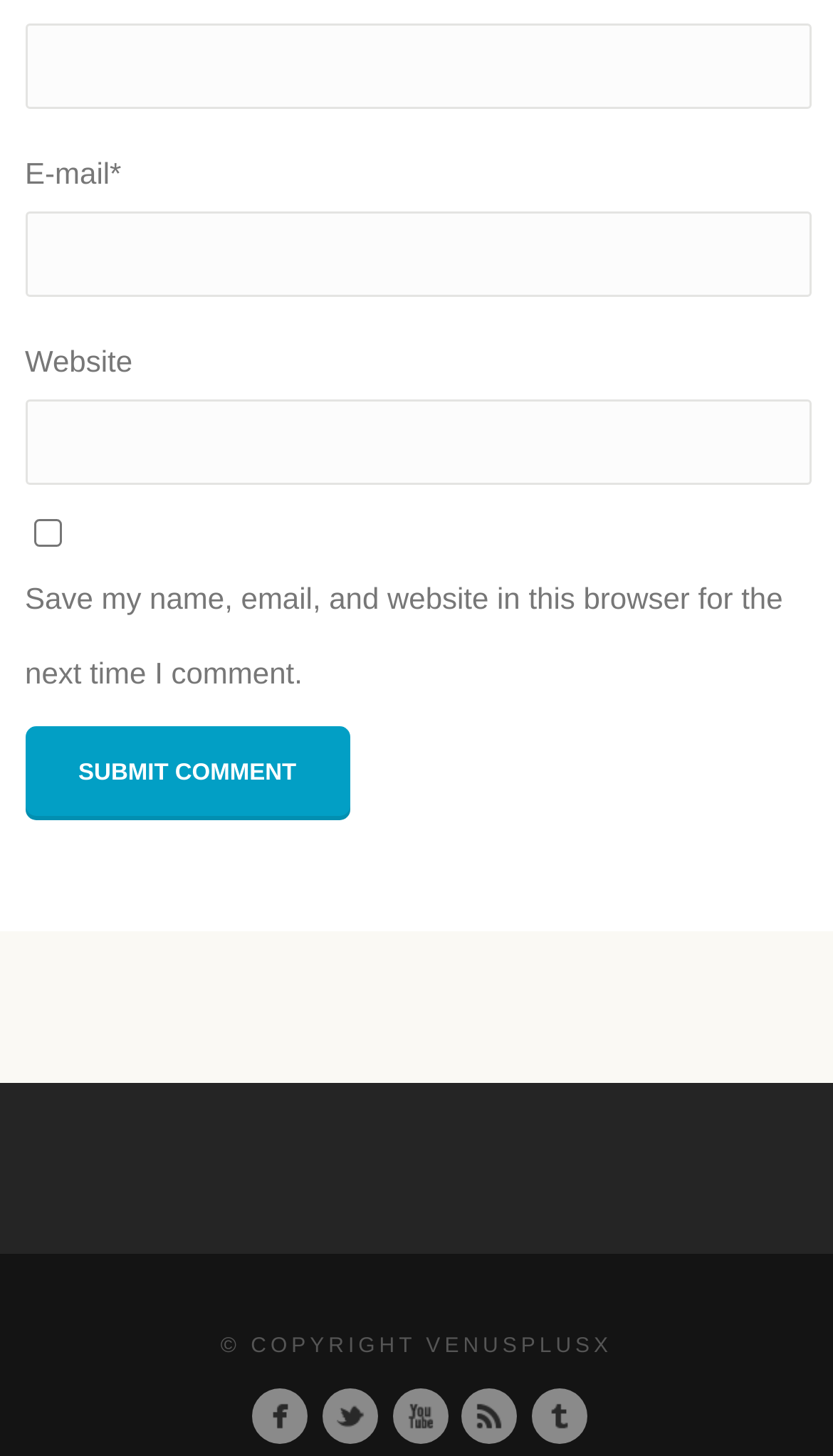By analyzing the image, answer the following question with a detailed response: What is the copyright information?

At the bottom of the webpage, there is a static text element that reads '© COPYRIGHT VENUSPLUSX', indicating that the copyright belongs to VenusPlusX.